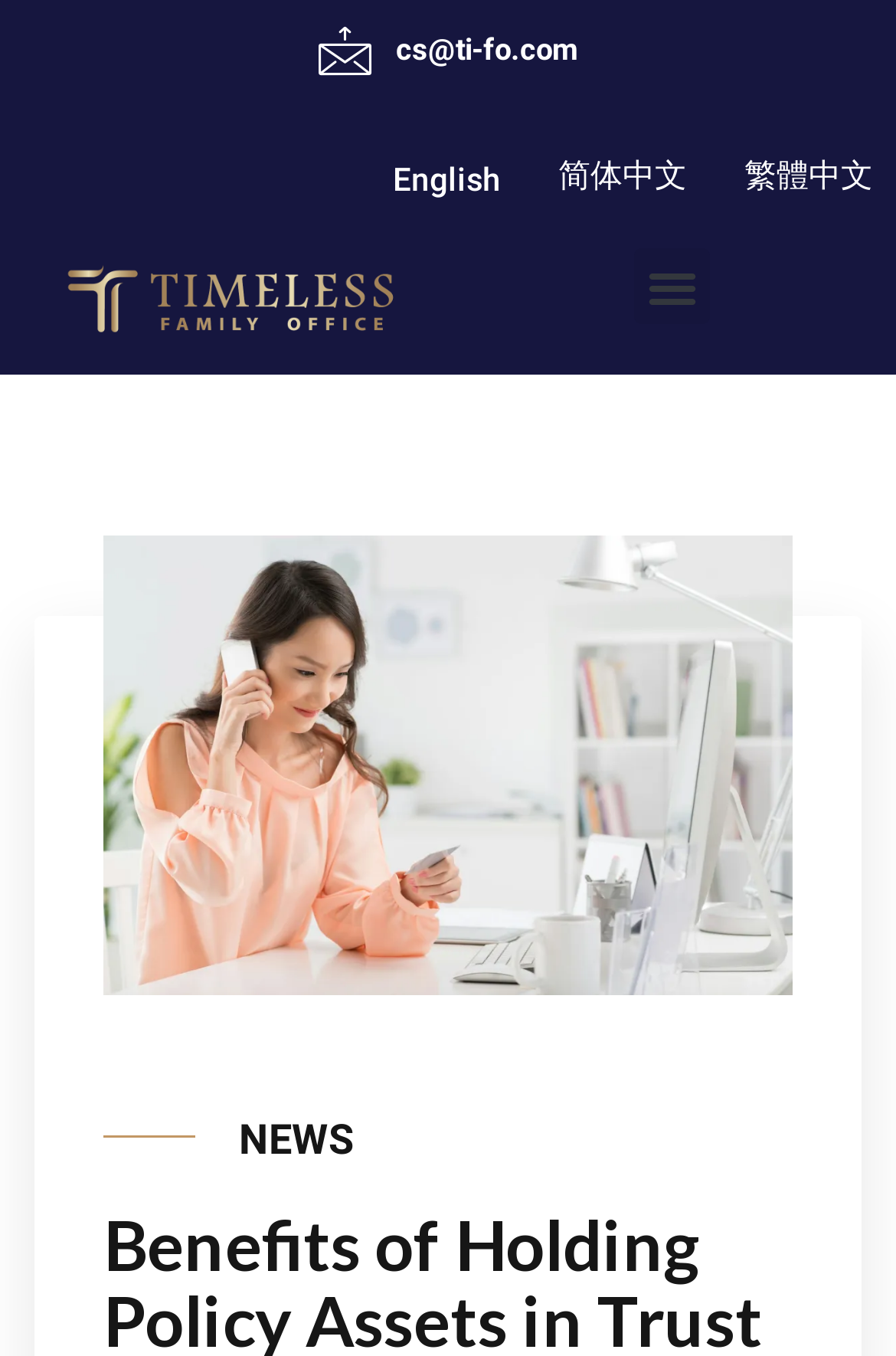What is the image on the webpage about?
Please look at the screenshot and answer in one word or a short phrase.

Calling to bank